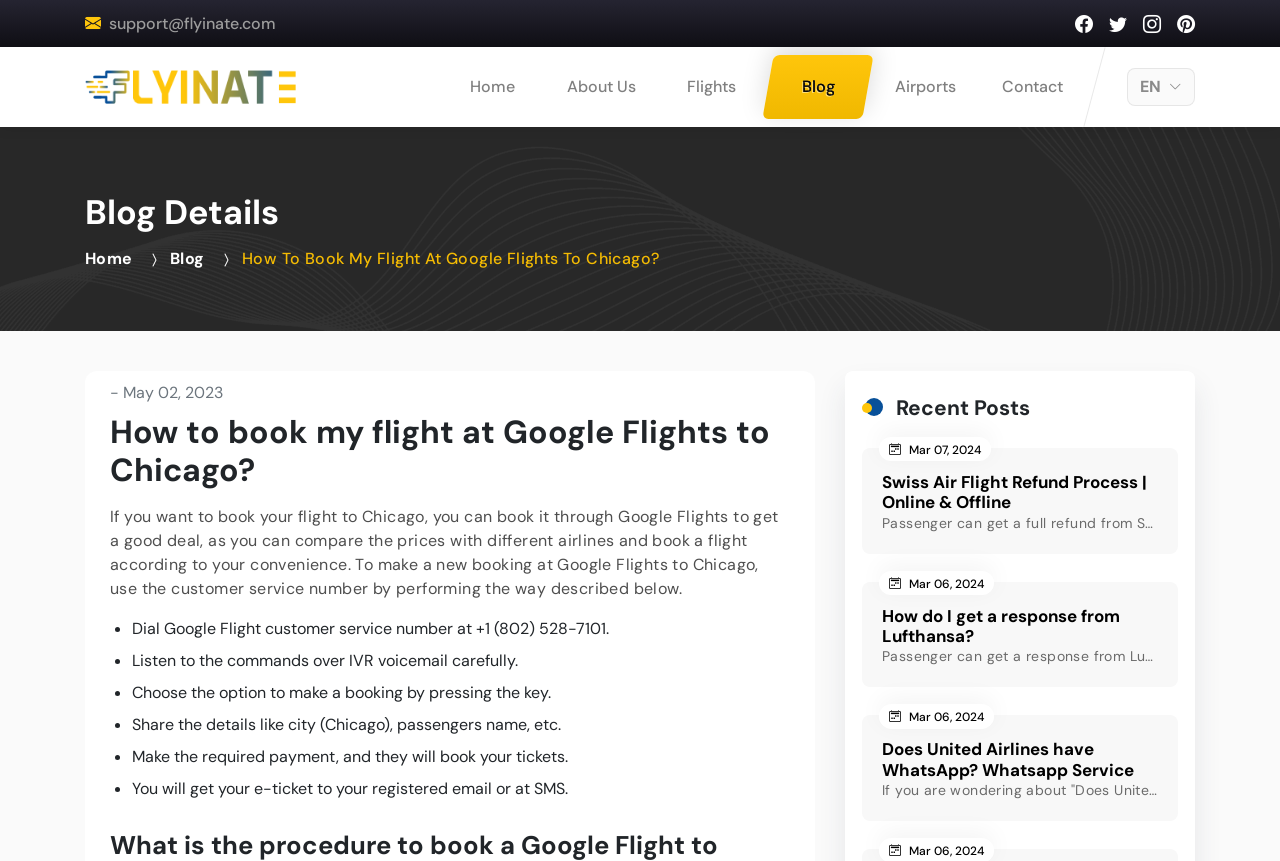Find the bounding box coordinates of the clickable area that will achieve the following instruction: "Read the blog post about booking a flight to Chicago".

[0.086, 0.479, 0.617, 0.568]